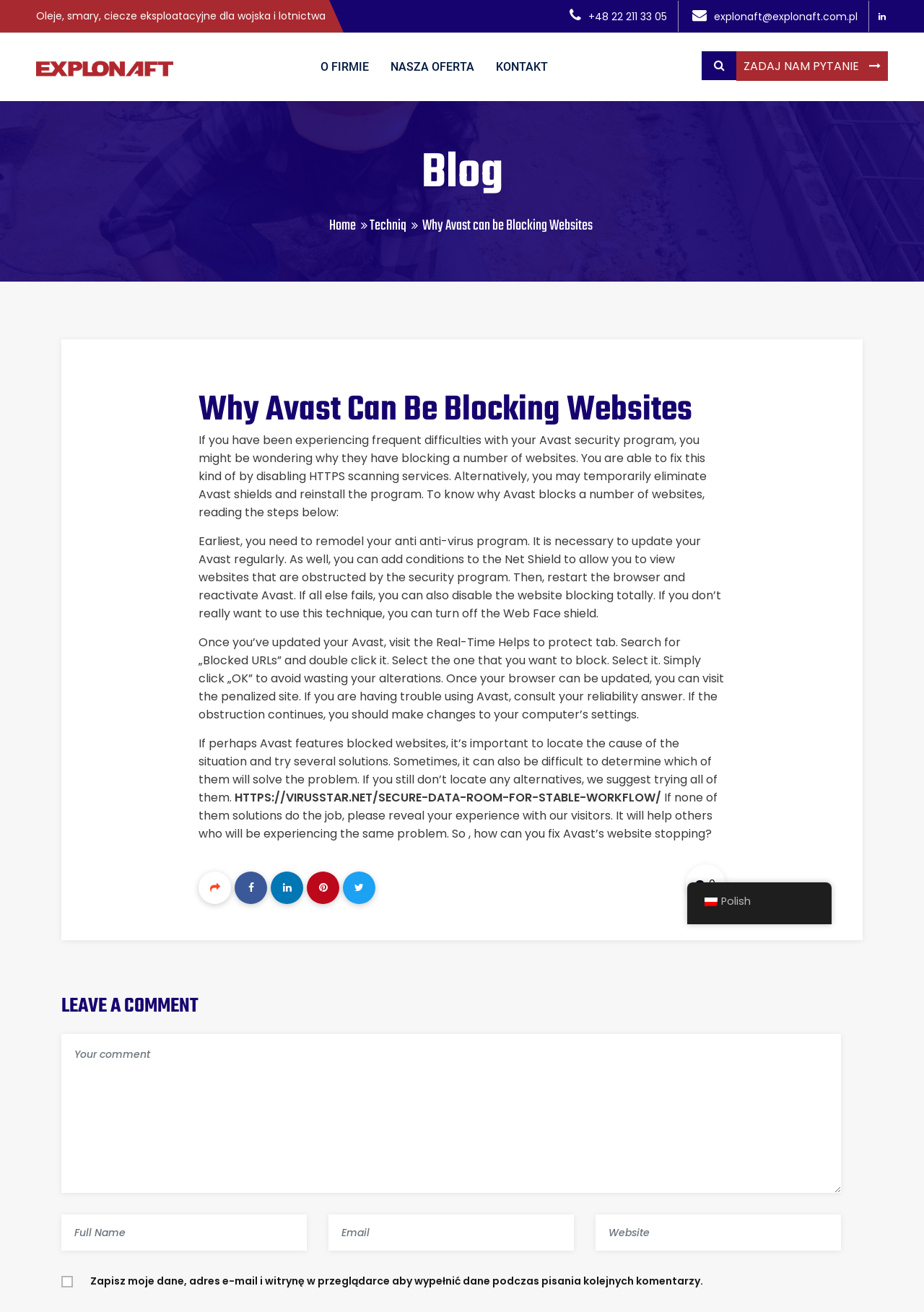Provide a thorough description of the webpage you see.

This webpage is about explaining why Avast, a security program, blocks certain websites and how to fix the issue. At the top, there is a header section with the website's title, "Why Avast can be Blocking Websites – explonaft.com.pl", and contact information, including a phone number and email address. On the right side of the header, there is a social media icon and a link to the website's homepage.

Below the header, there are three main sections. The first section is a navigation menu with links to "O FIRMIE" (About the Company), "NASZA OFERTA" (Our Offer), and "KONTAKT" (Contact). The second section is a blog area with a heading "Blog" and links to various articles, including the current one, "Why Avast Can Be Blocking Websites".

The main content of the webpage is in the third section, which provides a detailed explanation of why Avast blocks websites and how to resolve the issue. The text is divided into four paragraphs, each explaining a different solution to the problem. There are also several links to external websites and social media icons scattered throughout the section.

At the bottom of the webpage, there is a comment section where users can leave their comments and feedback. The section includes a heading "LEAVE A COMMENT", a text box for writing comments, and fields for entering name, email, and website. There is also a checkbox to save user data for future comments. On the right side of the comment section, there is a link to switch the language to Polish.